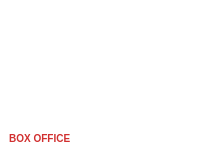Break down the image and describe every detail you can observe.

The image features a banner with bold text prominently displaying the term "BOX OFFICE" in a vibrant red color. This eye-catching design emphasizes the focus on movie box office performance, likely related to recent films’ collection updates and discussions surrounding their financial success. Contextually, this graphic accompanies an article detailing box office trends and potentially highlights a specific film's performance, such as "Kingdom Of The Planet Of The Apes," which is mentioned nearby in related links and headings. The overall theme captures the excitement and competitive nature of film releases in the entertainment industry.